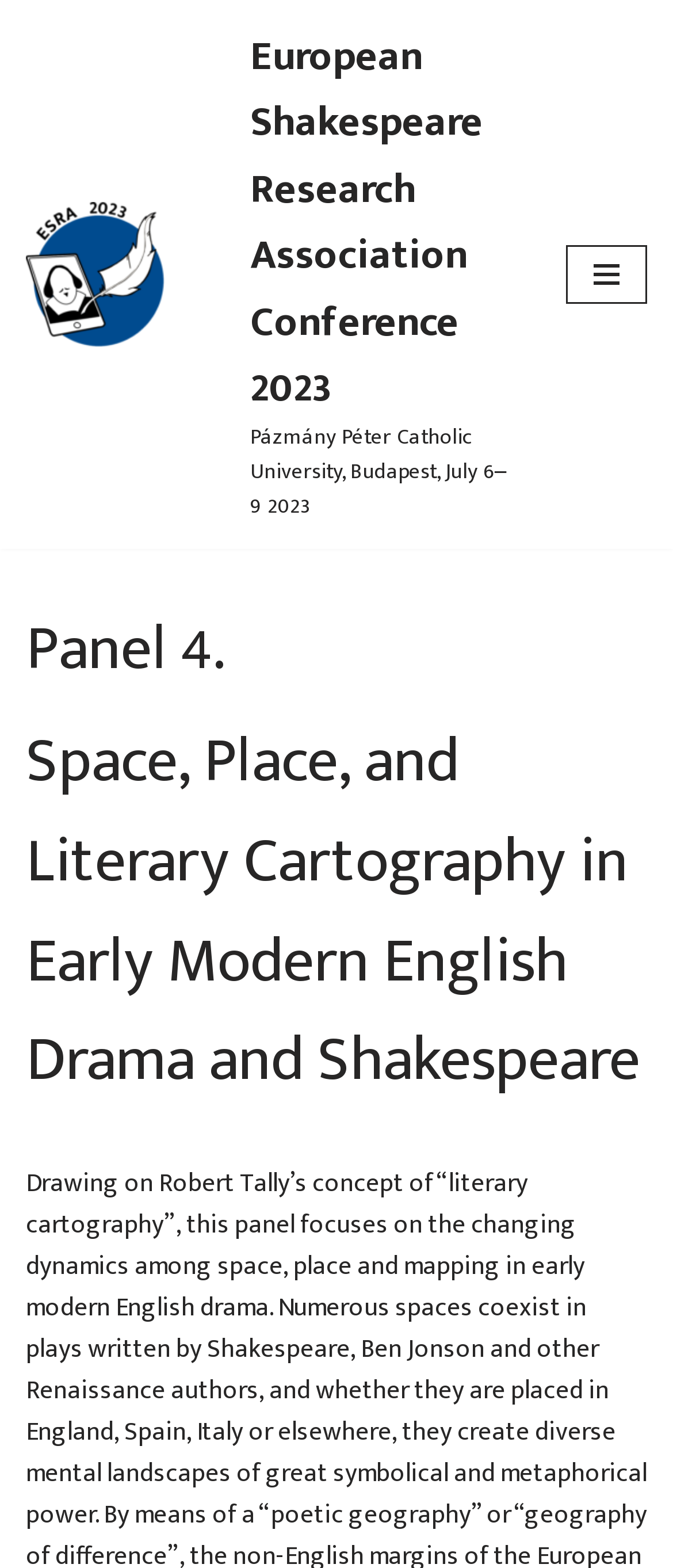Using the webpage screenshot, find the UI element described by Navigation Menu. Provide the bounding box coordinates in the format (top-left x, top-left y, bottom-right x, bottom-right y), ensuring all values are floating point numbers between 0 and 1.

[0.841, 0.157, 0.962, 0.194]